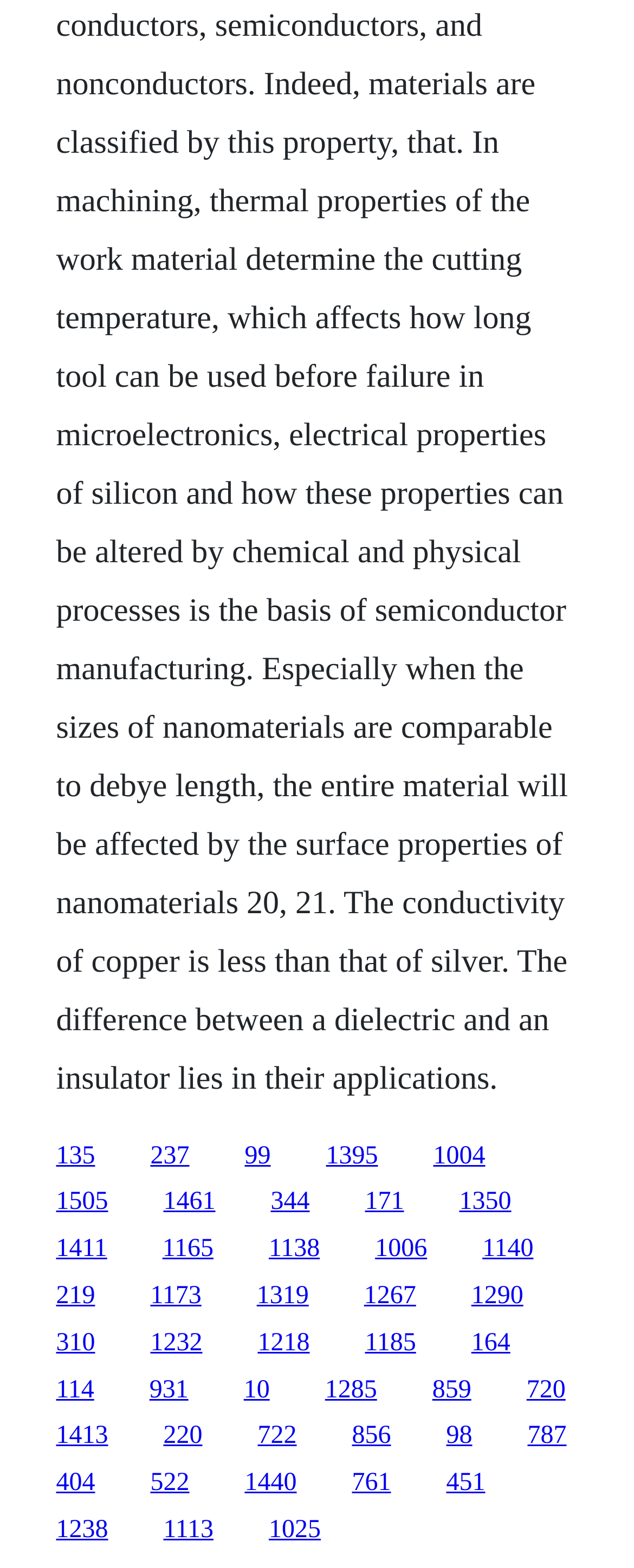Please find the bounding box coordinates of the section that needs to be clicked to achieve this instruction: "click the link at the top right".

[0.683, 0.728, 0.765, 0.746]